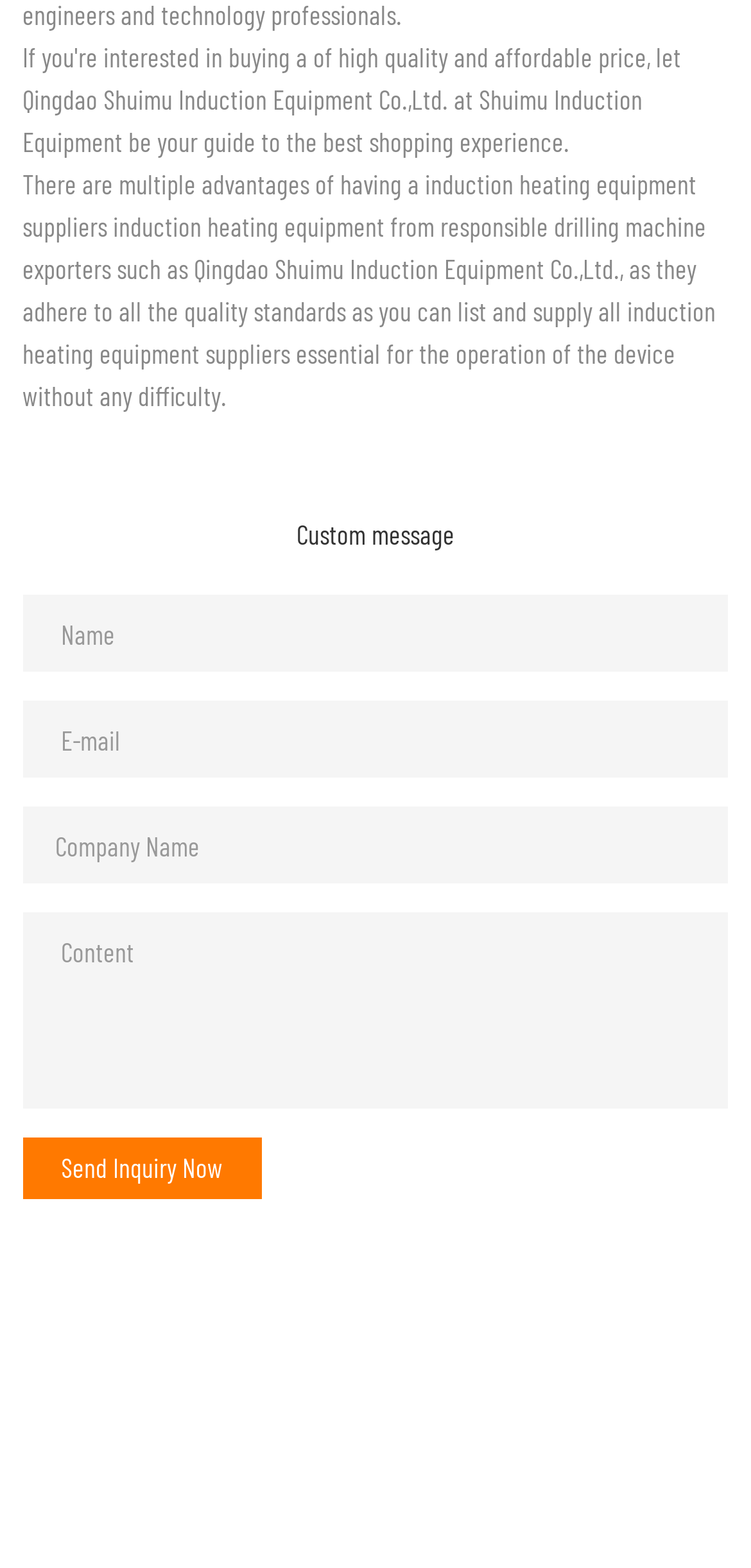How many text fields are required?
Respond with a short answer, either a single word or a phrase, based on the image.

3